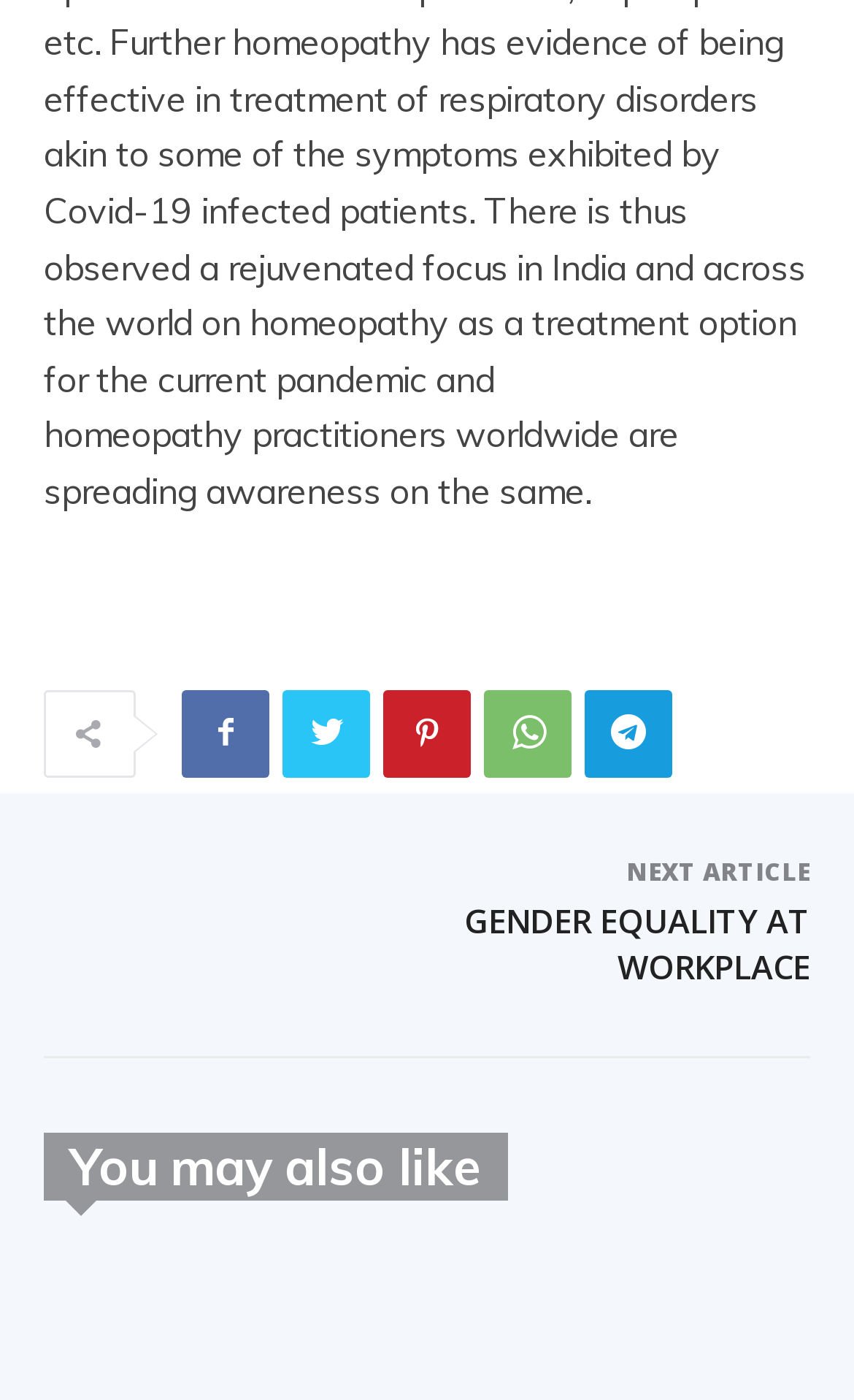Locate the bounding box of the UI element with the following description: "Pinterest".

[0.449, 0.492, 0.551, 0.555]